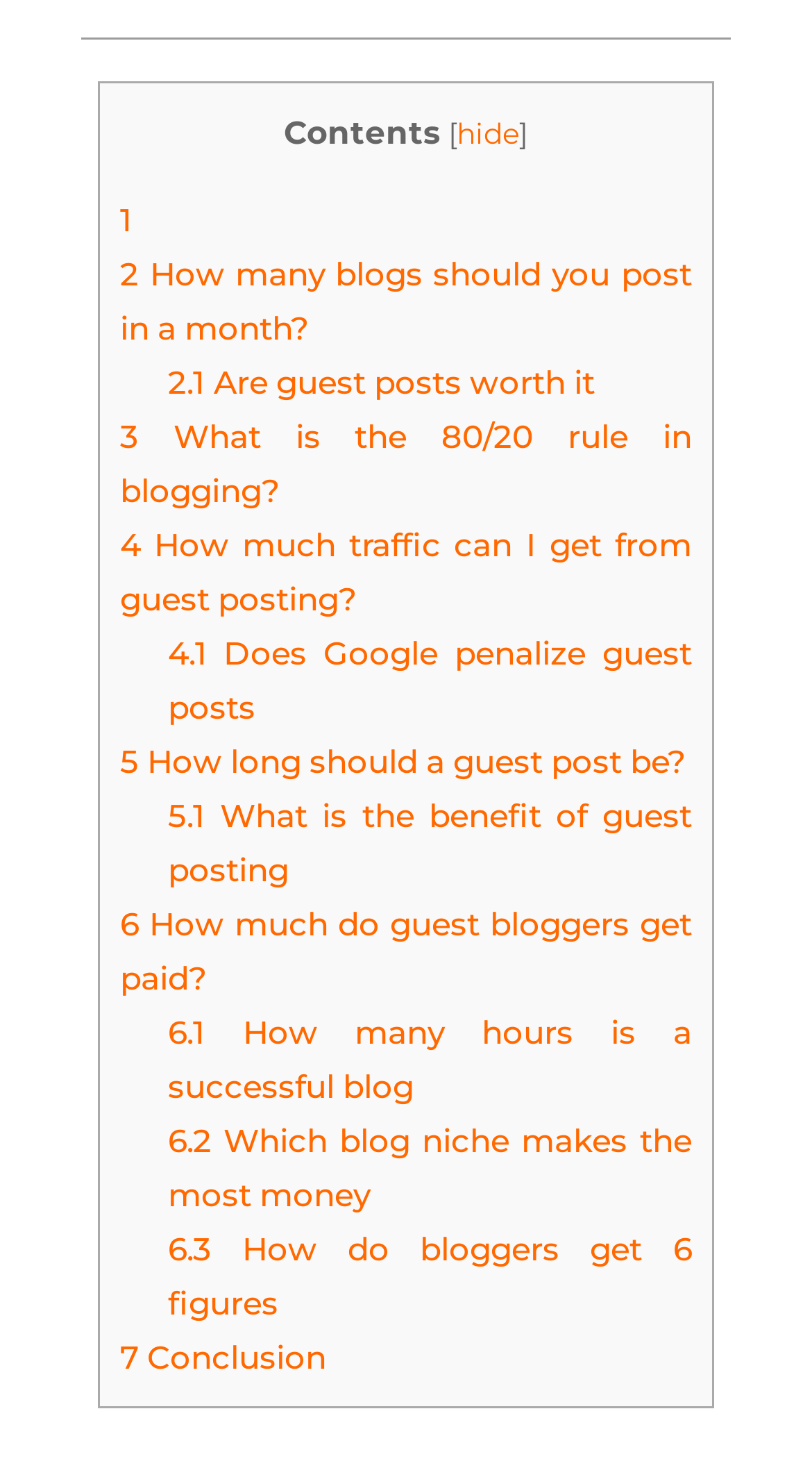Find the bounding box coordinates for the HTML element described as: "7 Conclusion". The coordinates should consist of four float values between 0 and 1, i.e., [left, top, right, bottom].

[0.148, 0.912, 0.402, 0.938]